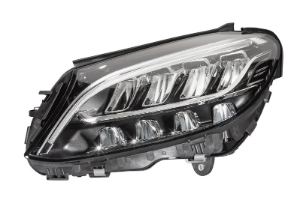Give a detailed account of the visual content in the image.

The image showcases a sophisticated HELLA LED headlamp design, featuring a sleek, modern profile with multiple light elements that emphasize functionality and efficiency. This advanced lighting solution is part of a broader initiative to optimize close-range illumination specifically in work environments, aligning with HELLA's commitment to enhancing occupational safety and productivity. The design, evident in its stylish casing and intricate light arrangement, likely contributes to improved visibility for operators, thus facilitating safer work conditions in agricultural machinery and other applications. This LED headlamp exemplifies the transition to modern lighting technology, ensuring both performance and longevity in challenging work settings.